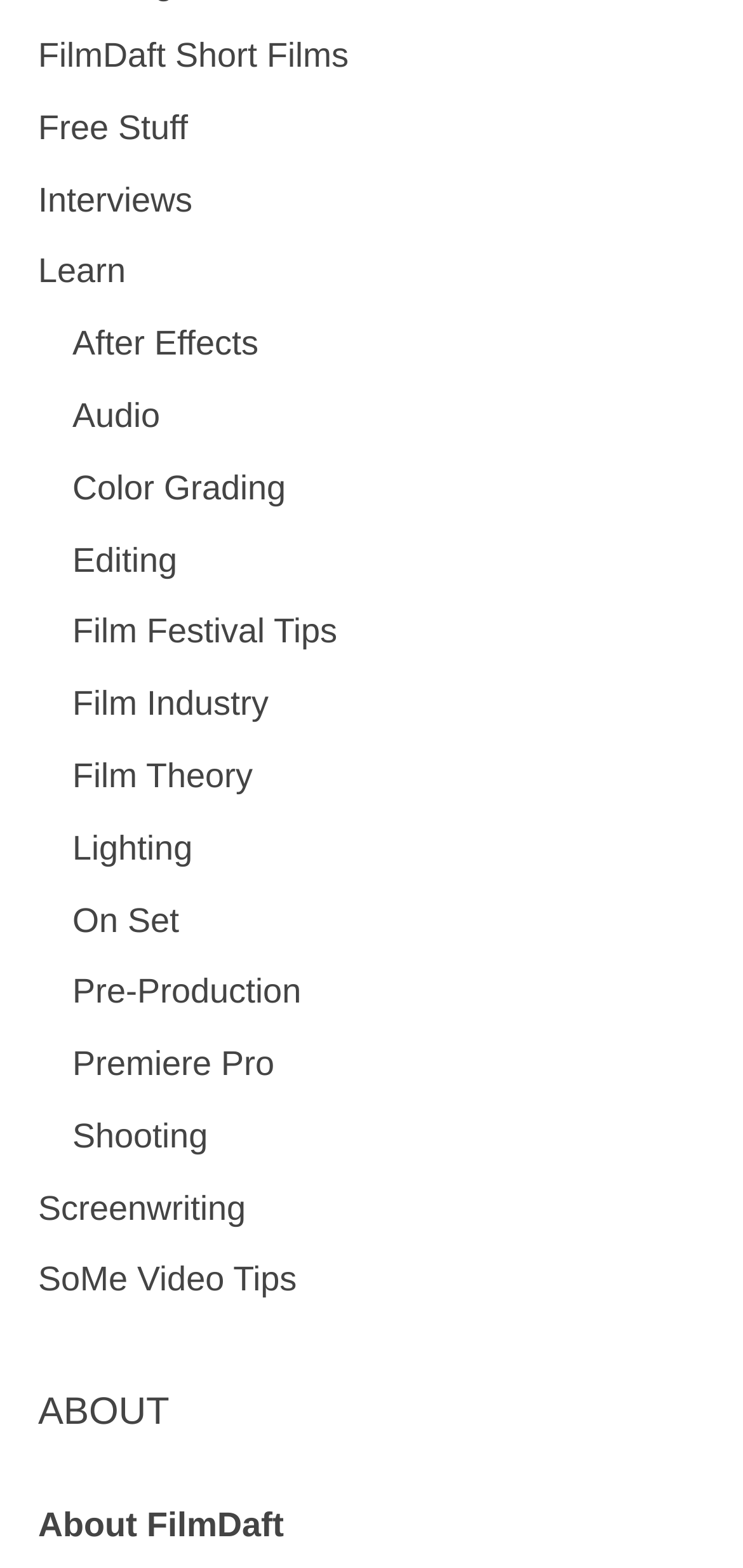What is the title of the section below the main navigation?
Based on the visual content, answer with a single word or a brief phrase.

ABOUT